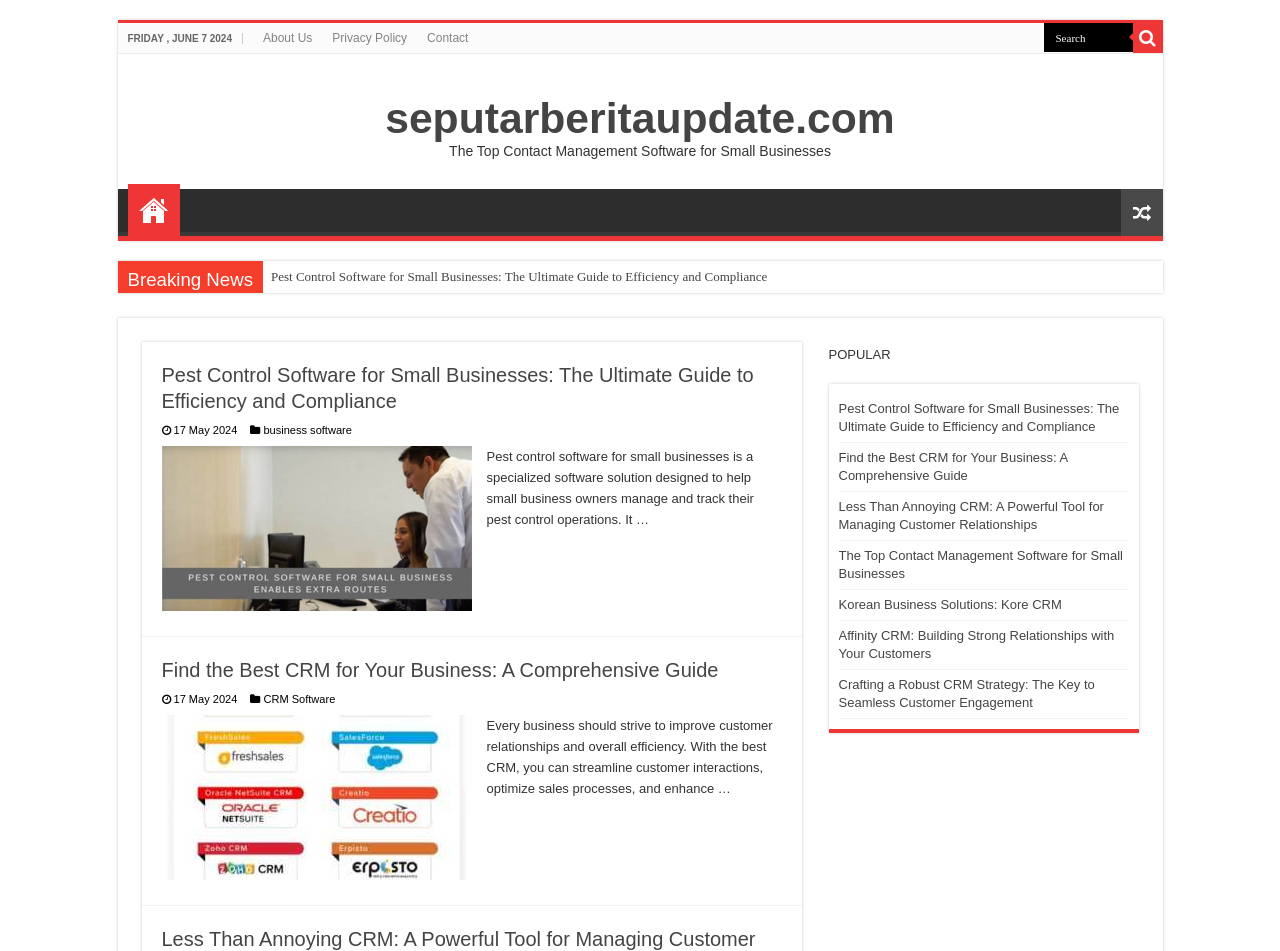What is the purpose of the software mentioned in the article?
Answer the question with a single word or phrase, referring to the image.

manage and track pest control operations